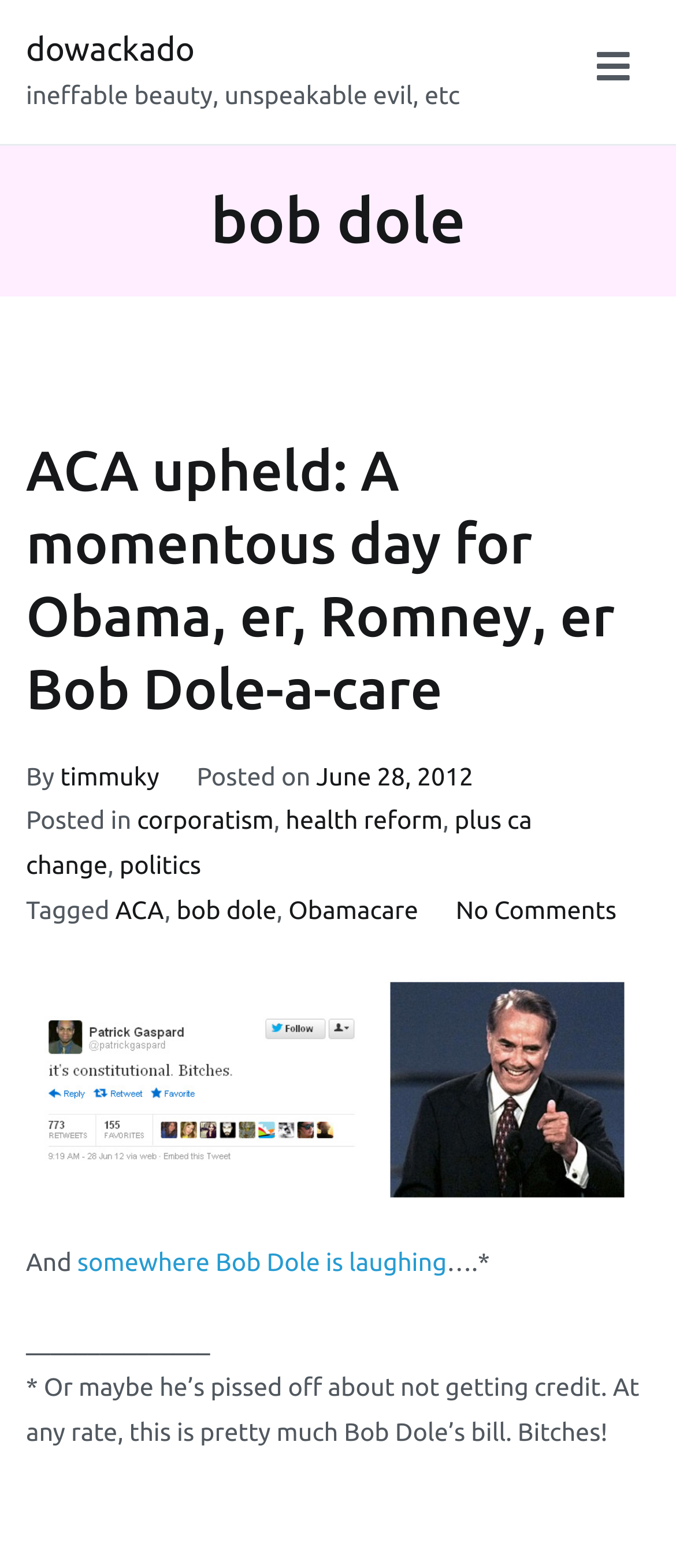Please locate the clickable area by providing the bounding box coordinates to follow this instruction: "Click on the 'Primary Menu' button".

[0.883, 0.028, 0.932, 0.064]